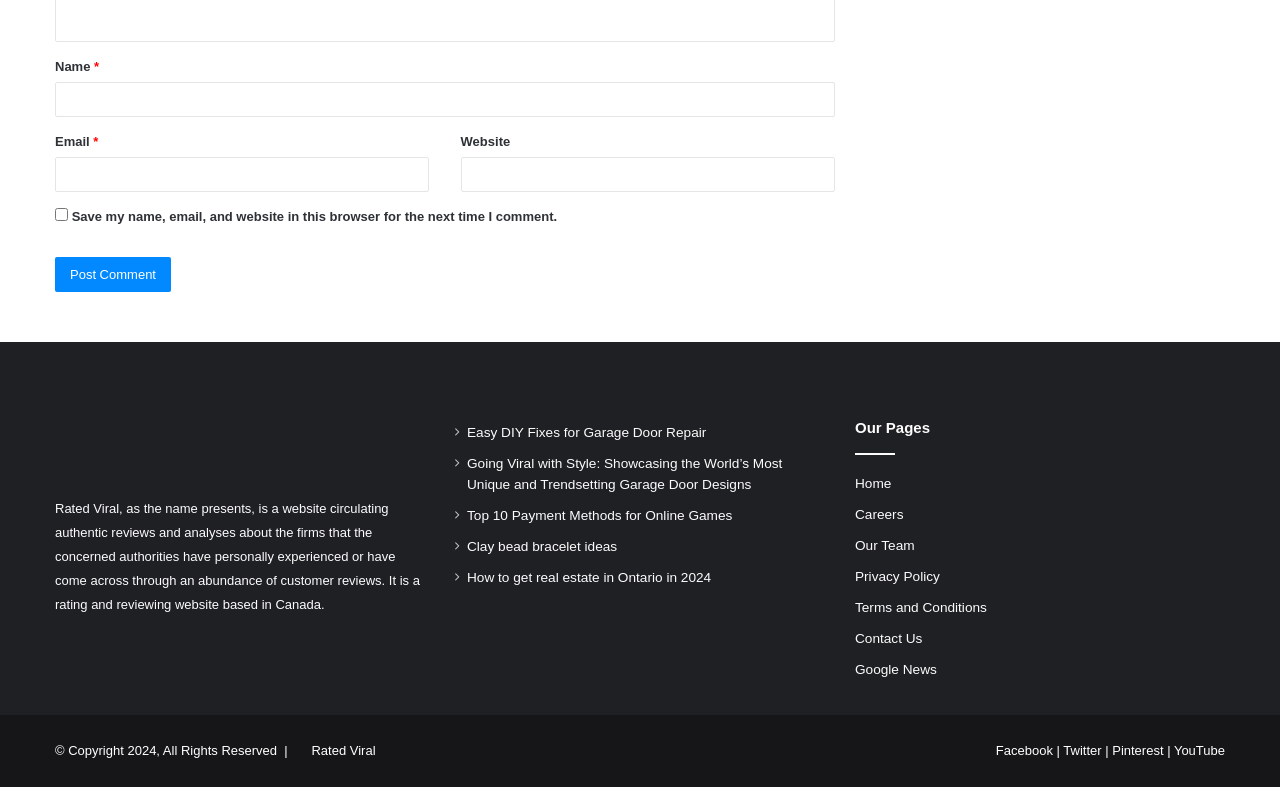Provide the bounding box coordinates for the UI element that is described as: "YouTube".

[0.917, 0.944, 0.957, 0.963]